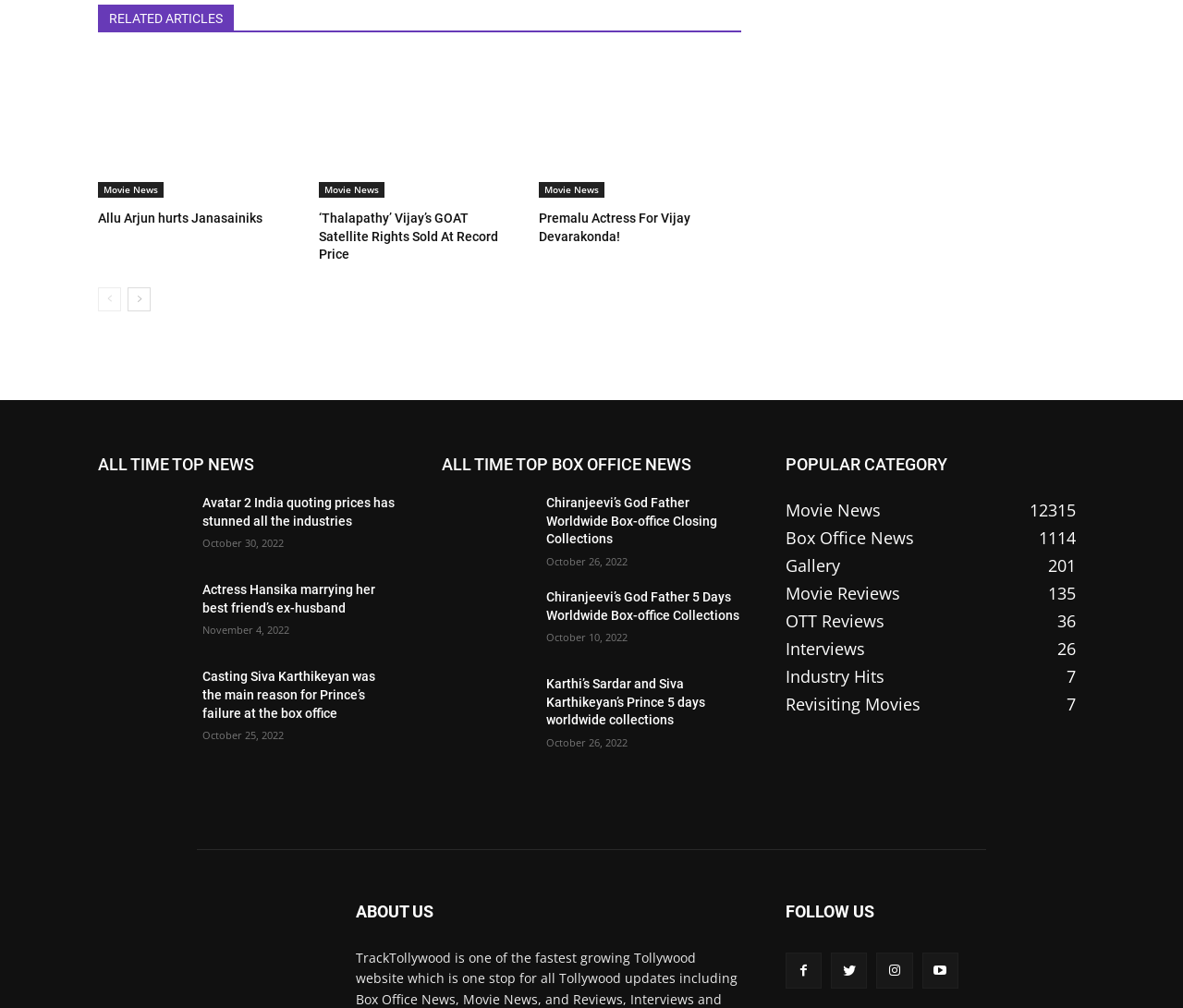Identify the bounding box coordinates of the specific part of the webpage to click to complete this instruction: "Click on 'Movie News'".

[0.083, 0.181, 0.138, 0.197]